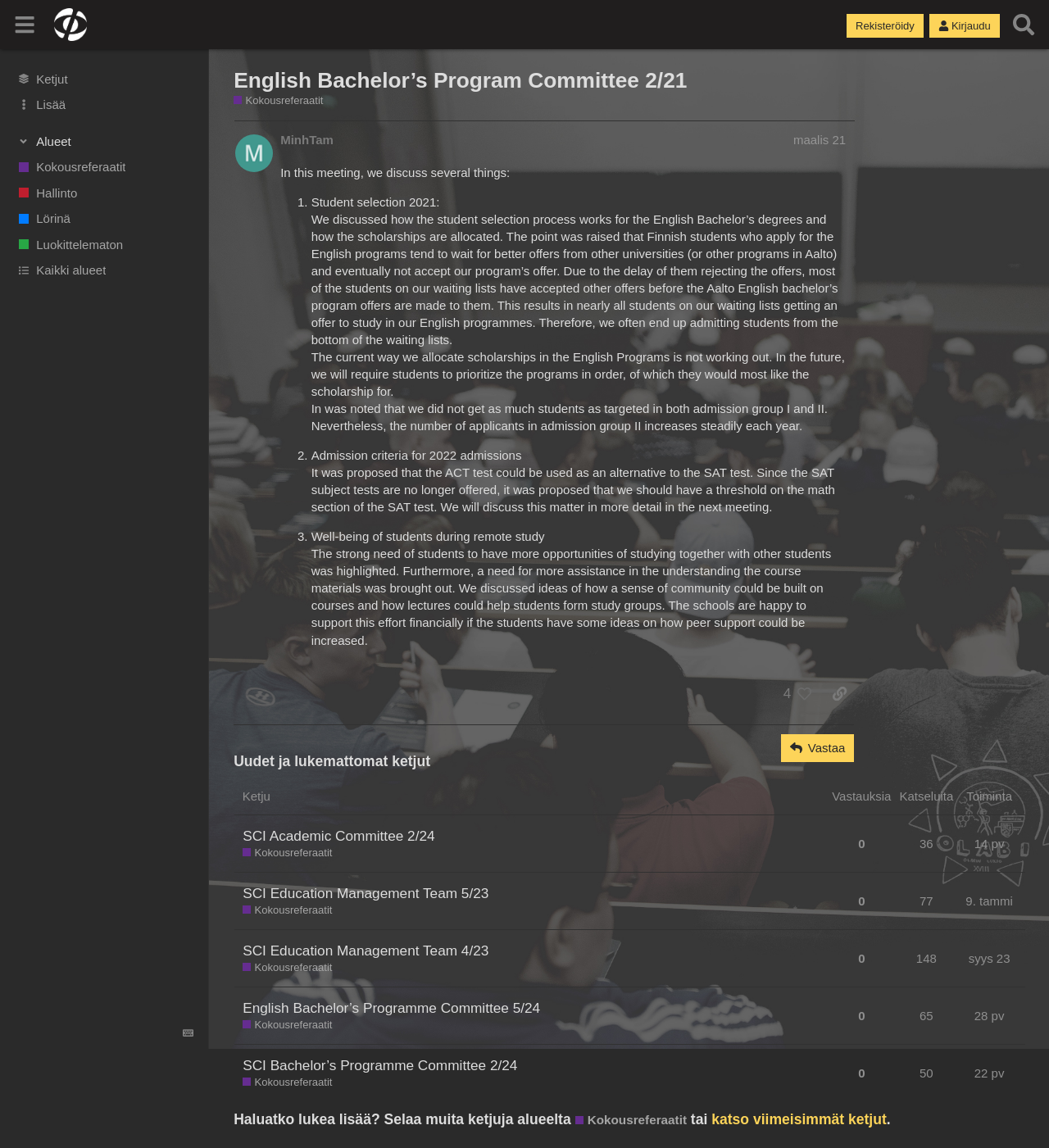Provide the bounding box coordinates of the UI element that matches the description: "economist consensus".

None